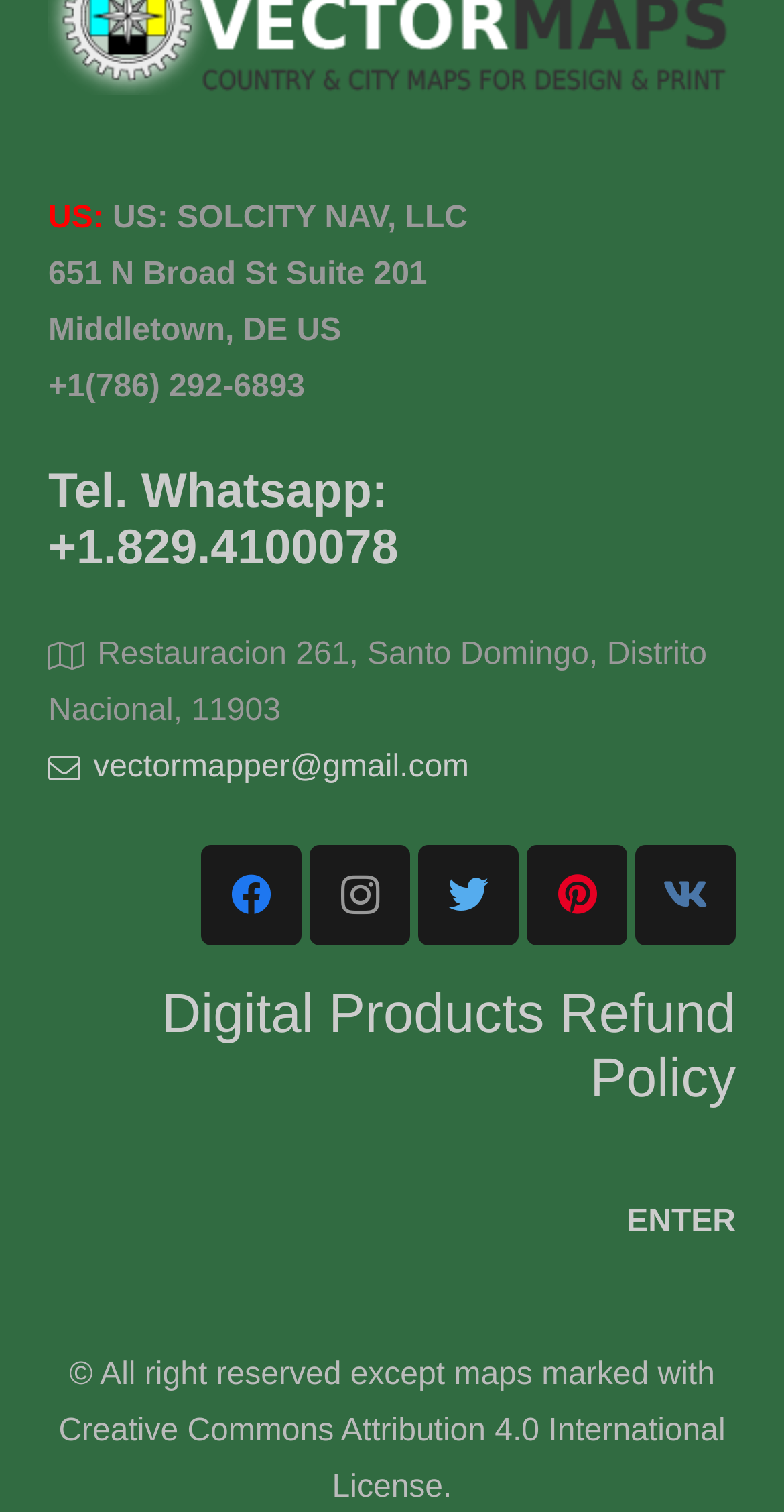Kindly provide the bounding box coordinates of the section you need to click on to fulfill the given instruction: "Read about TECHNOLOGY FACTS".

None